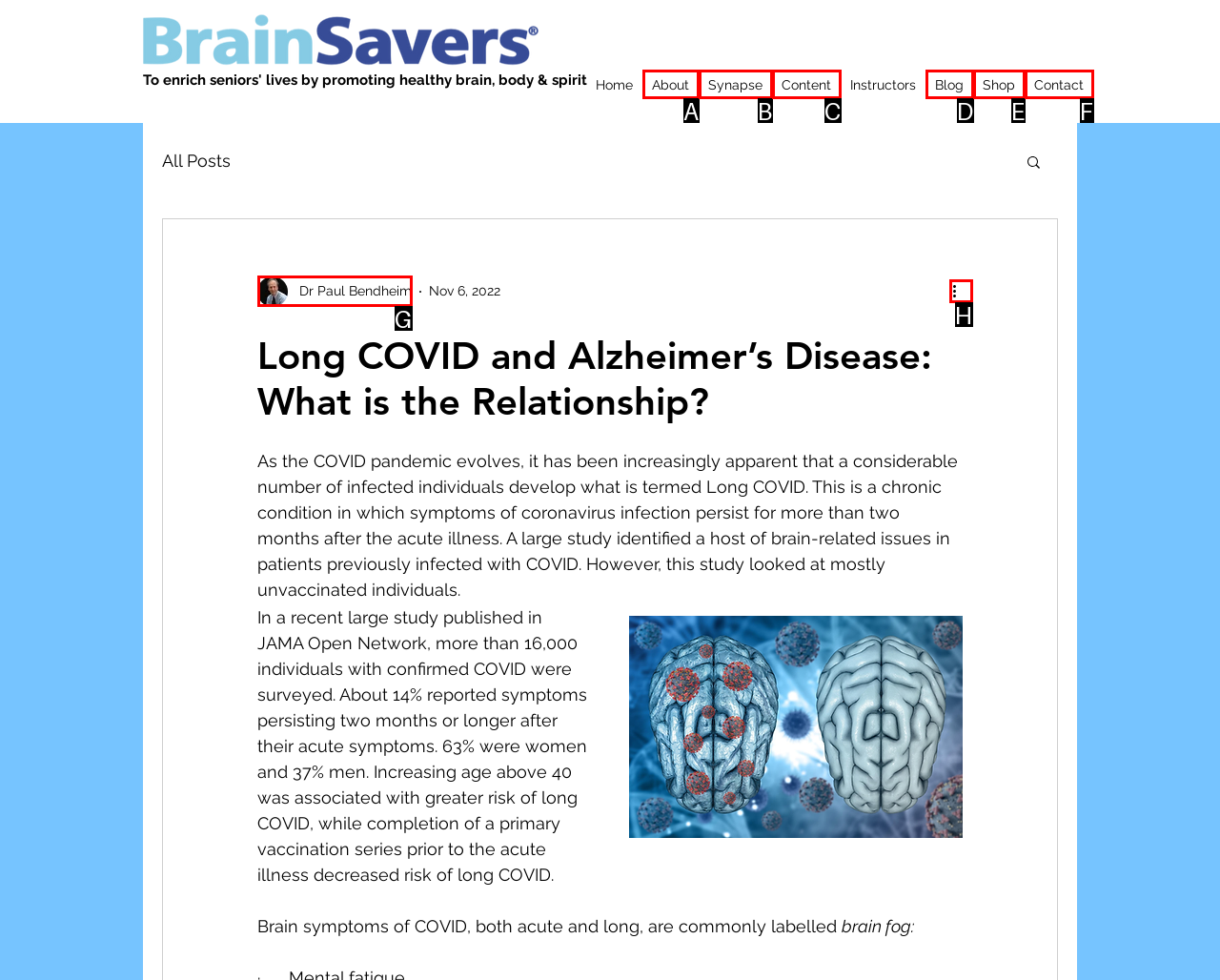Identify the HTML element that corresponds to the description: Dr Paul Bendheim Provide the letter of the correct option directly.

G